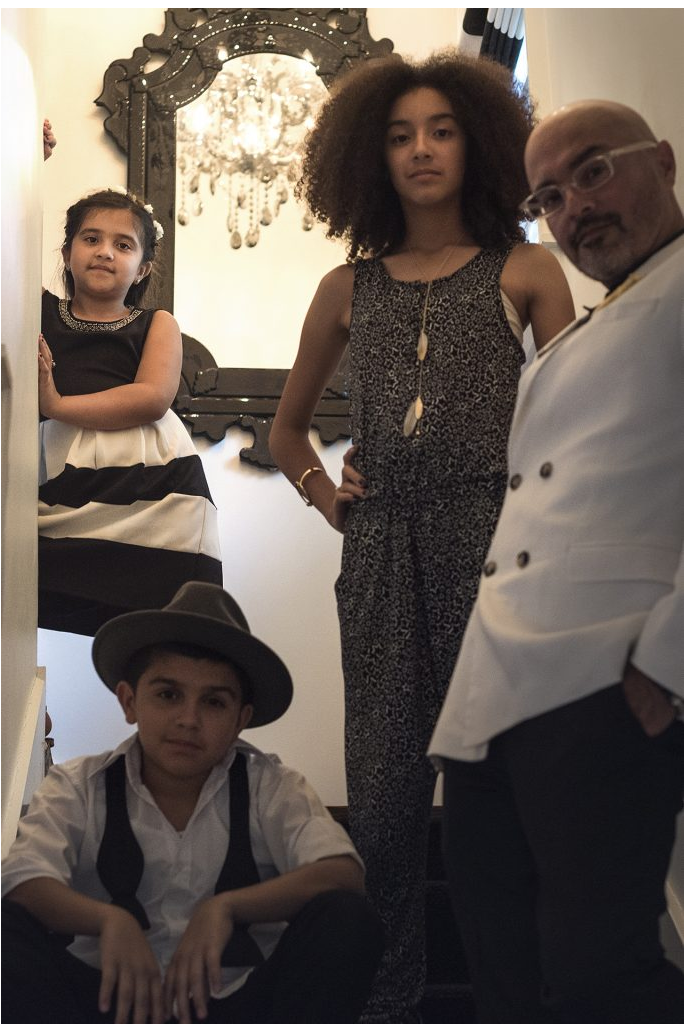Give a thorough explanation of the elements present in the image.

In this captivating image, four stylishly dressed individuals are positioned artistically on a staircase, adding a dramatic flair to the scene. A young girl with a big smile, dressed in a charming black and white striped dress, stands on the left, her hand resting on the railing. On the right, a young woman with voluminous curly hair exudes confidence in a trendy leopard print outfit, looking directly at the camera. In the foreground, a young boy, sporting a dapper hat and a classic ensemble of a white shirt with suspenders, sits with a relaxed pose, adding a playful element to the composition. Meanwhile, an adult man, distinguished by his crisp white jacket and stylish glasses, stands beside the teenage girl. Behind them, an elegant chandelier casts a warm glow, and an ornate mirror reflects the stylish surroundings, enhancing the sophisticated ambiance of the image. The overall setup suggests a moment of familial connection or friendship, showcasing both playful youth and mature elegance.